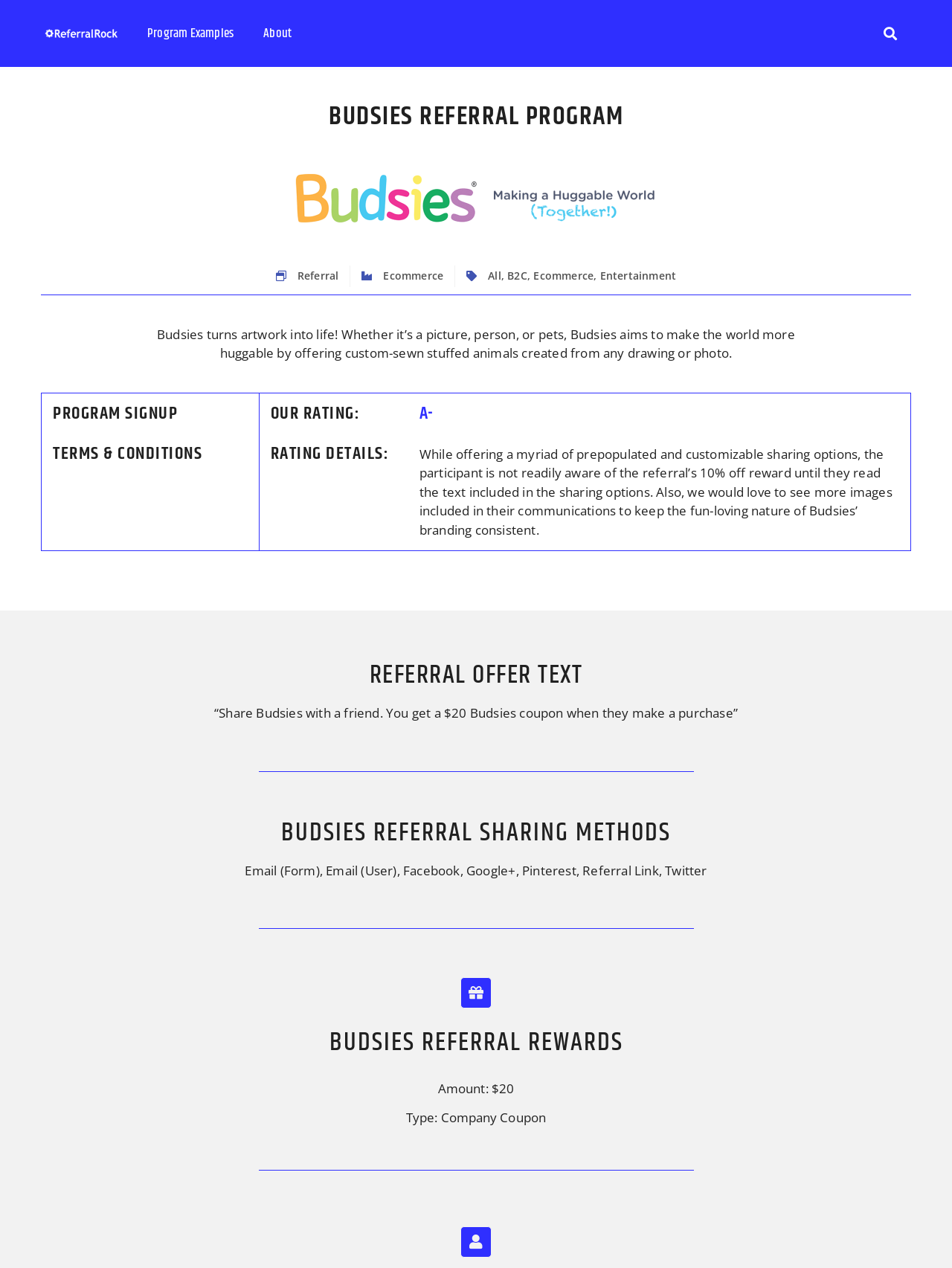Identify the bounding box for the UI element specified in this description: "Facebook". The coordinates must be four float numbers between 0 and 1, formatted as [left, top, right, bottom].

[0.423, 0.68, 0.483, 0.693]